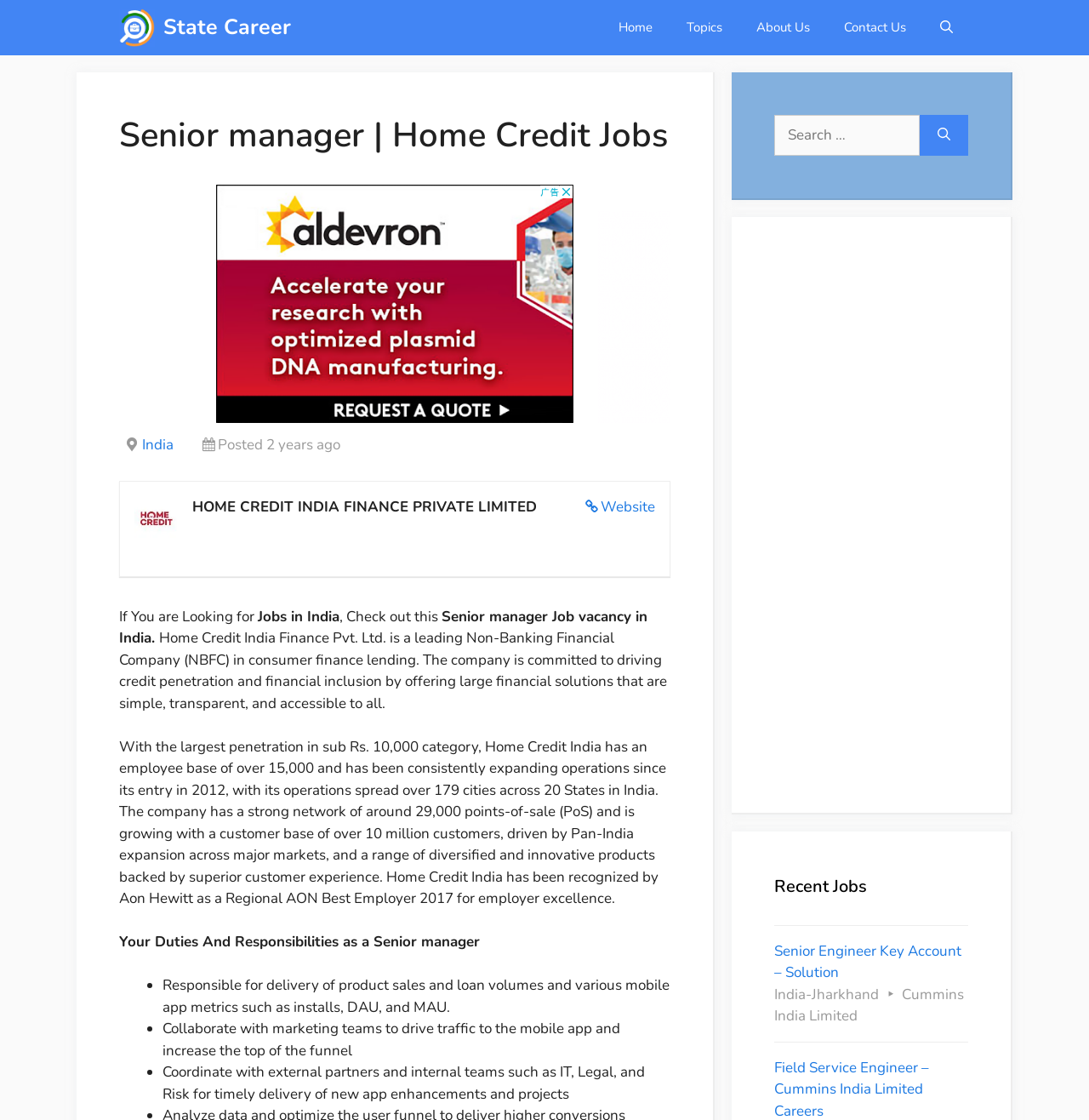Refer to the screenshot and give an in-depth answer to this question: What is the role of the Senior manager?

I found the role of the Senior manager by reading the job duties and responsibilities section, which mentions 'Responsible for delivery of product sales and loan volumes and various mobile app metrics such as installs, DAU, and MAU.'